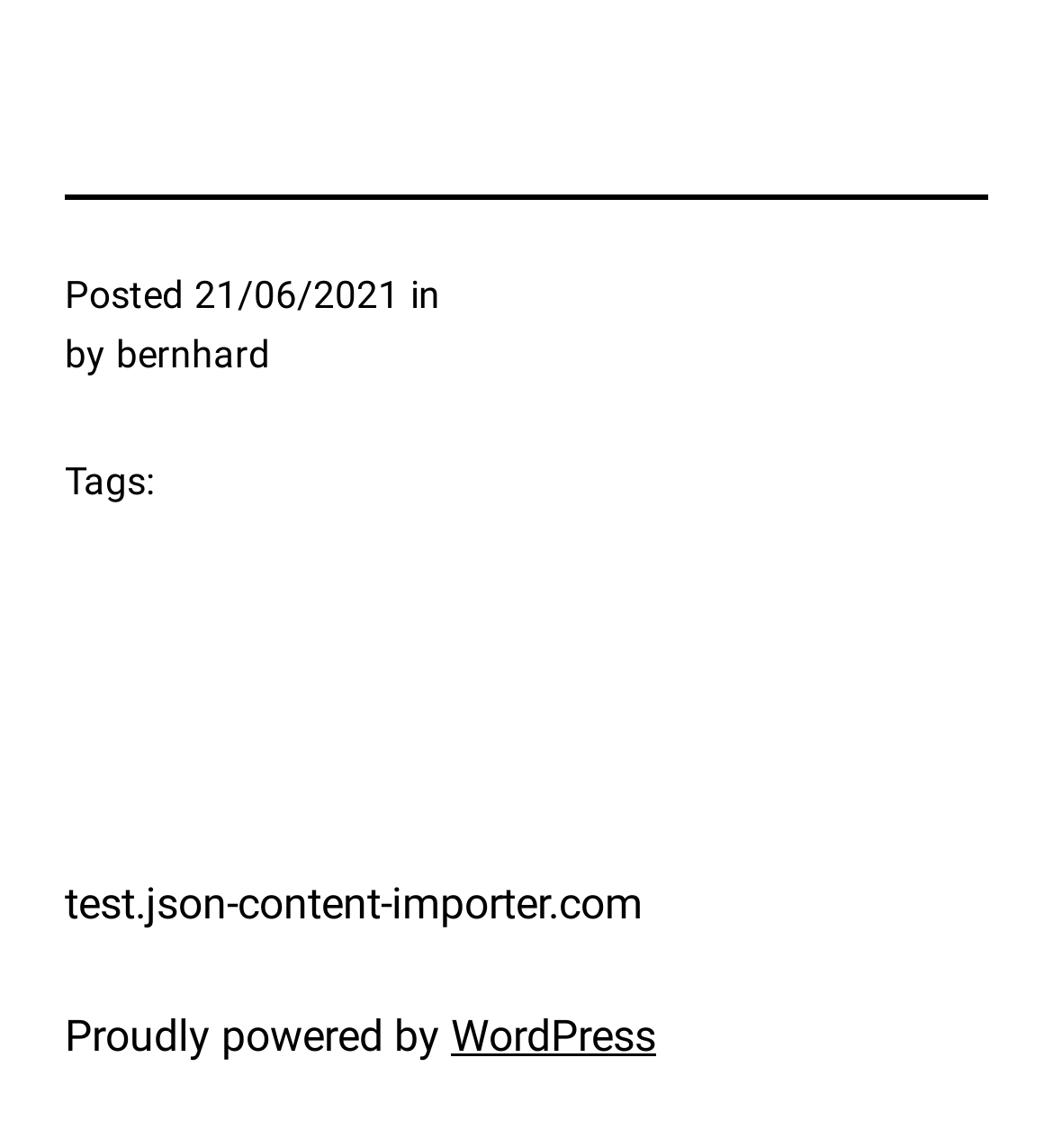Please provide a short answer using a single word or phrase for the question:
What is the category of the post?

Tags: